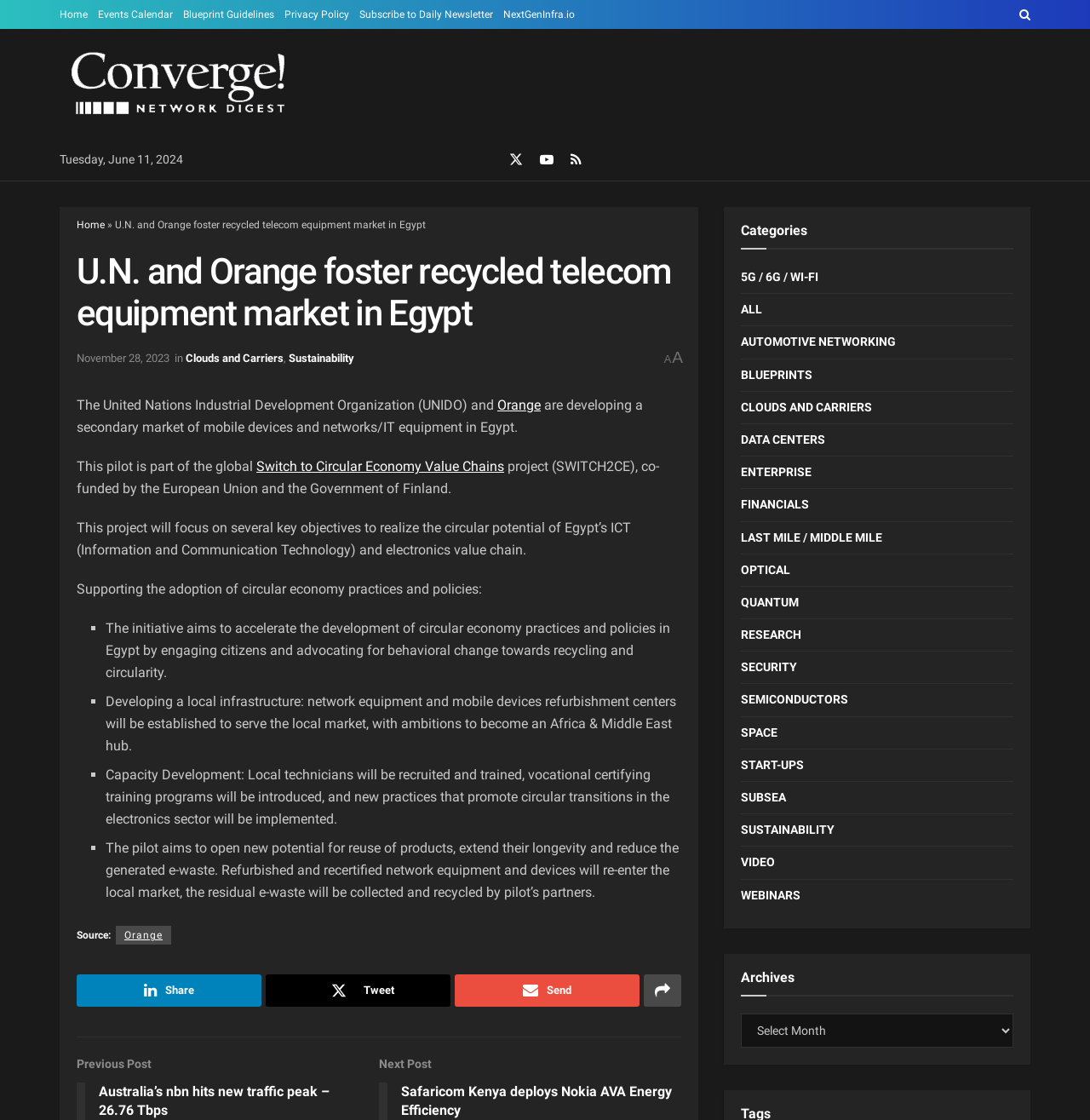Use the details in the image to answer the question thoroughly: 
What type of infrastructure will be established in Egypt?

The webpage mentions that network equipment and mobile devices refurbishment centers will be established to serve the local market, with ambitions to become an Africa & Middle East hub. Therefore, the answer is refurbishment centers.